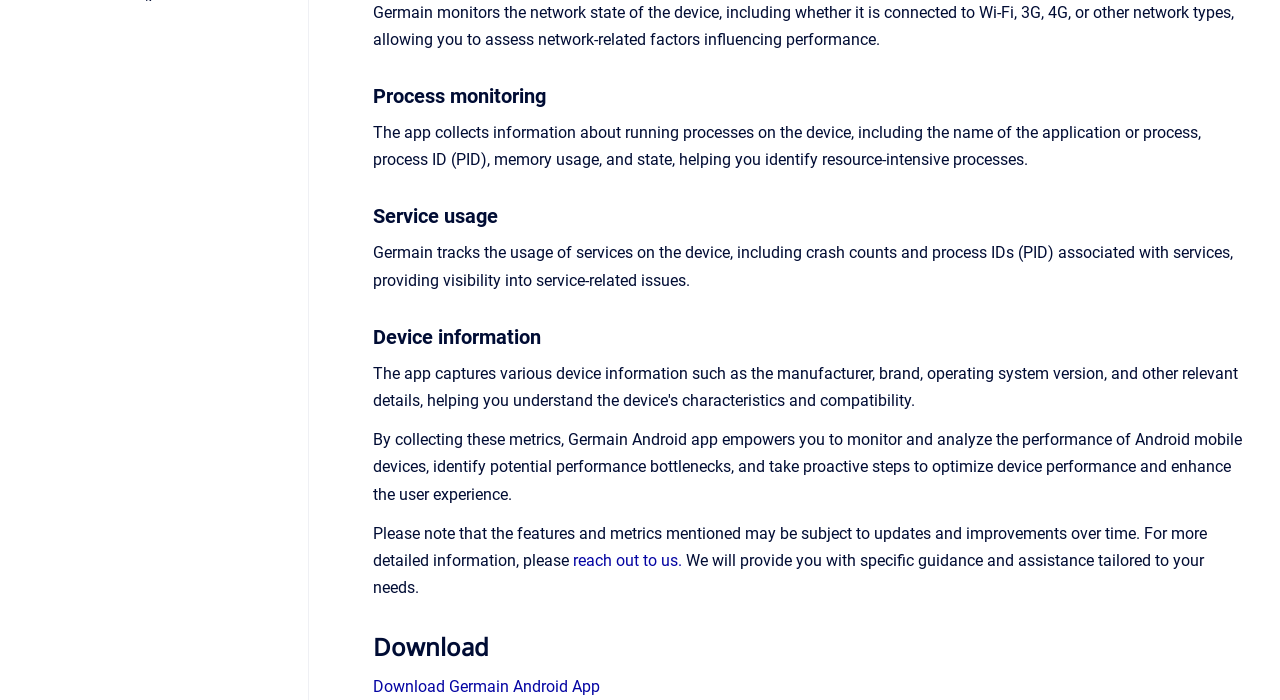Identify the bounding box coordinates for the element you need to click to achieve the following task: "Click .NET Monitoring". The coordinates must be four float values ranging from 0 to 1, formatted as [left, top, right, bottom].

[0.071, 0.461, 0.216, 0.512]